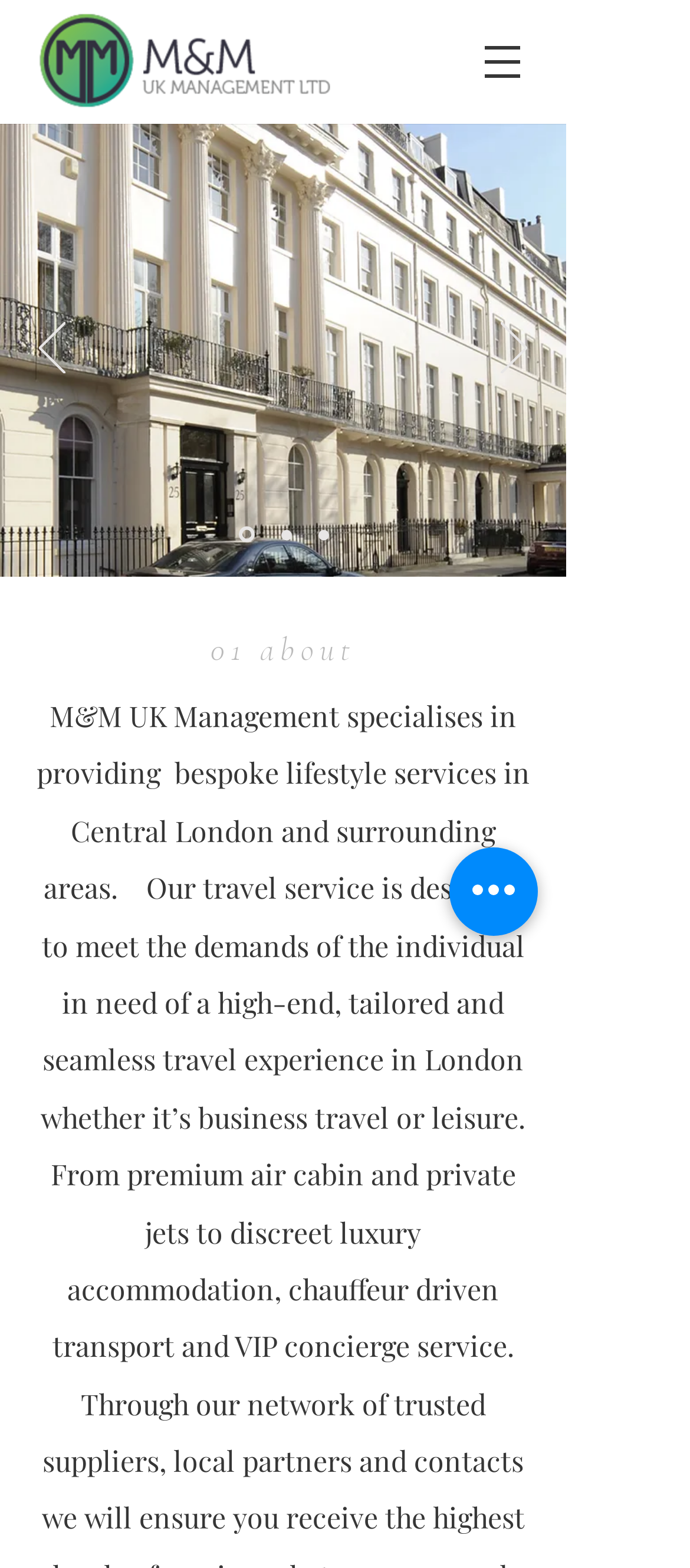Use a single word or phrase to answer the question: 
What is the purpose of the Quick actions button?

Quick access to actions